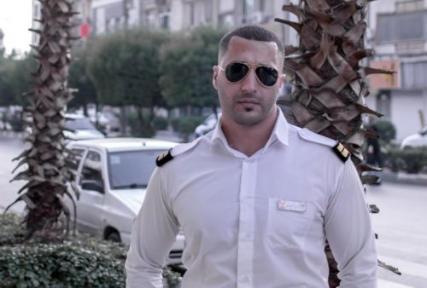What is in the background of the image?
Please give a well-detailed answer to the question.

In the background of the image, there are soft urban elements, including vehicles and greenery, suggesting an environment that may necessitate security services.